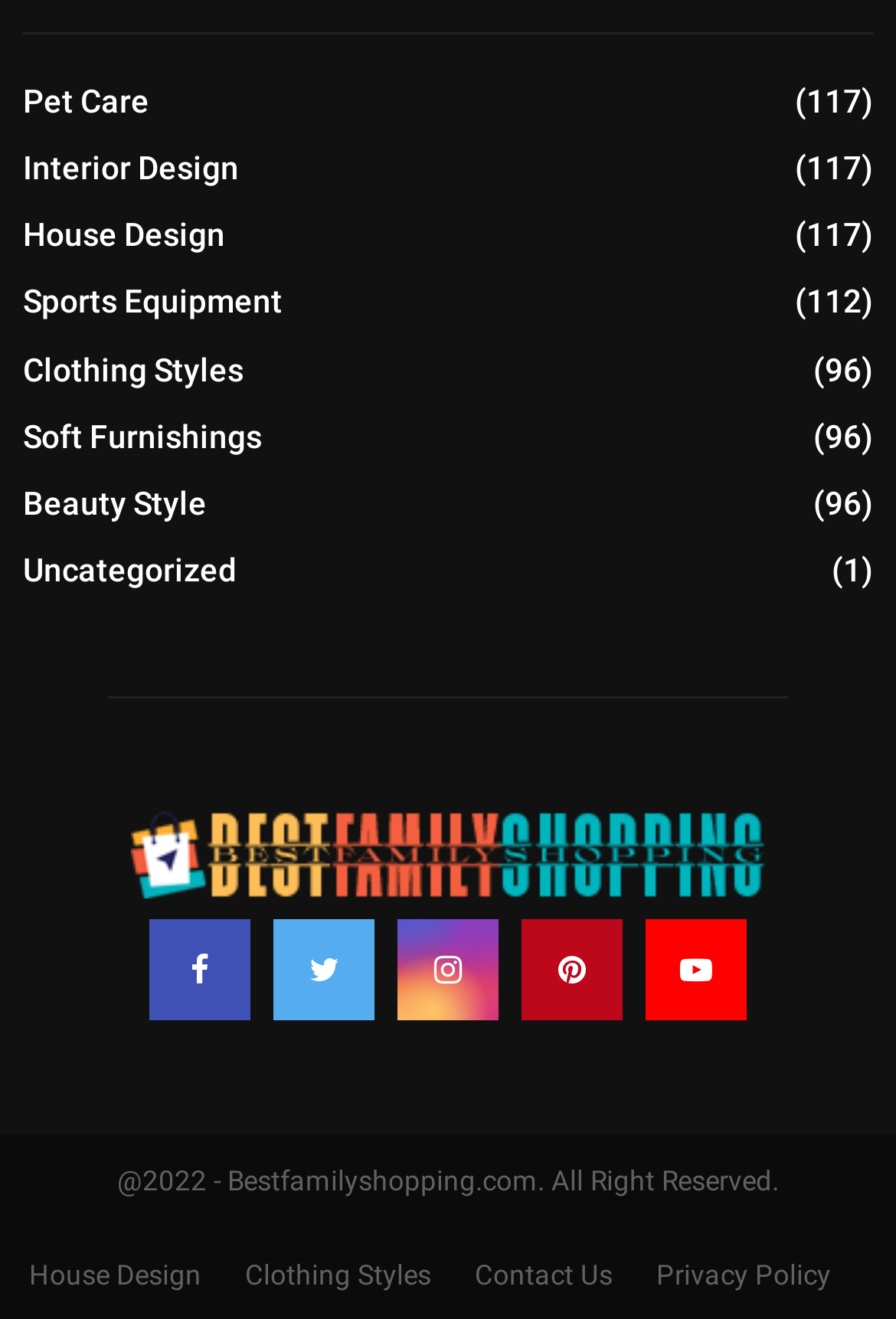Find the bounding box coordinates for the area that must be clicked to perform this action: "Click on House Design".

[0.032, 0.952, 0.224, 0.983]